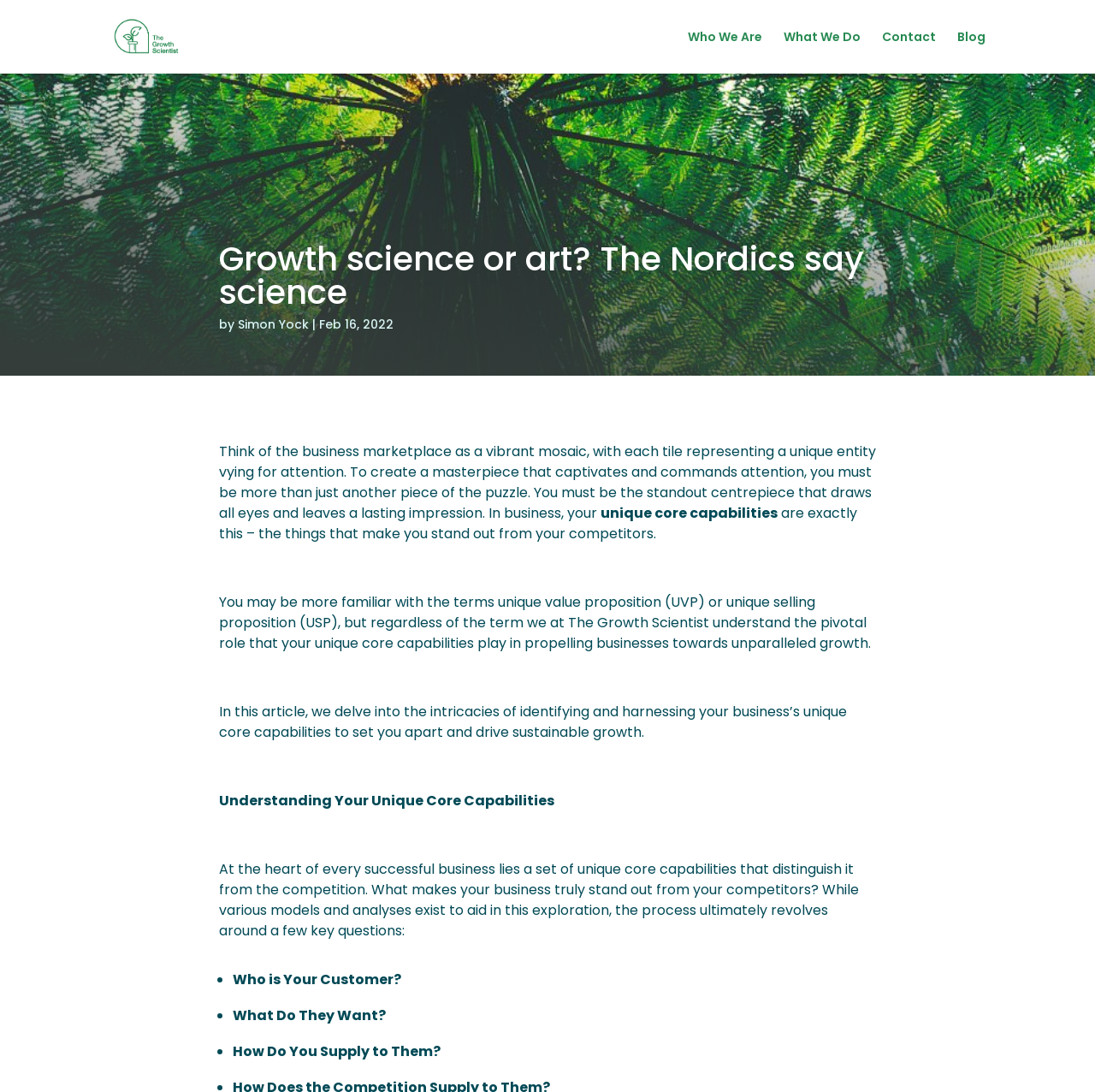Provide the bounding box coordinates of the HTML element described by the text: "Contact". The coordinates should be in the format [left, top, right, bottom] with values between 0 and 1.

[0.805, 0.028, 0.855, 0.067]